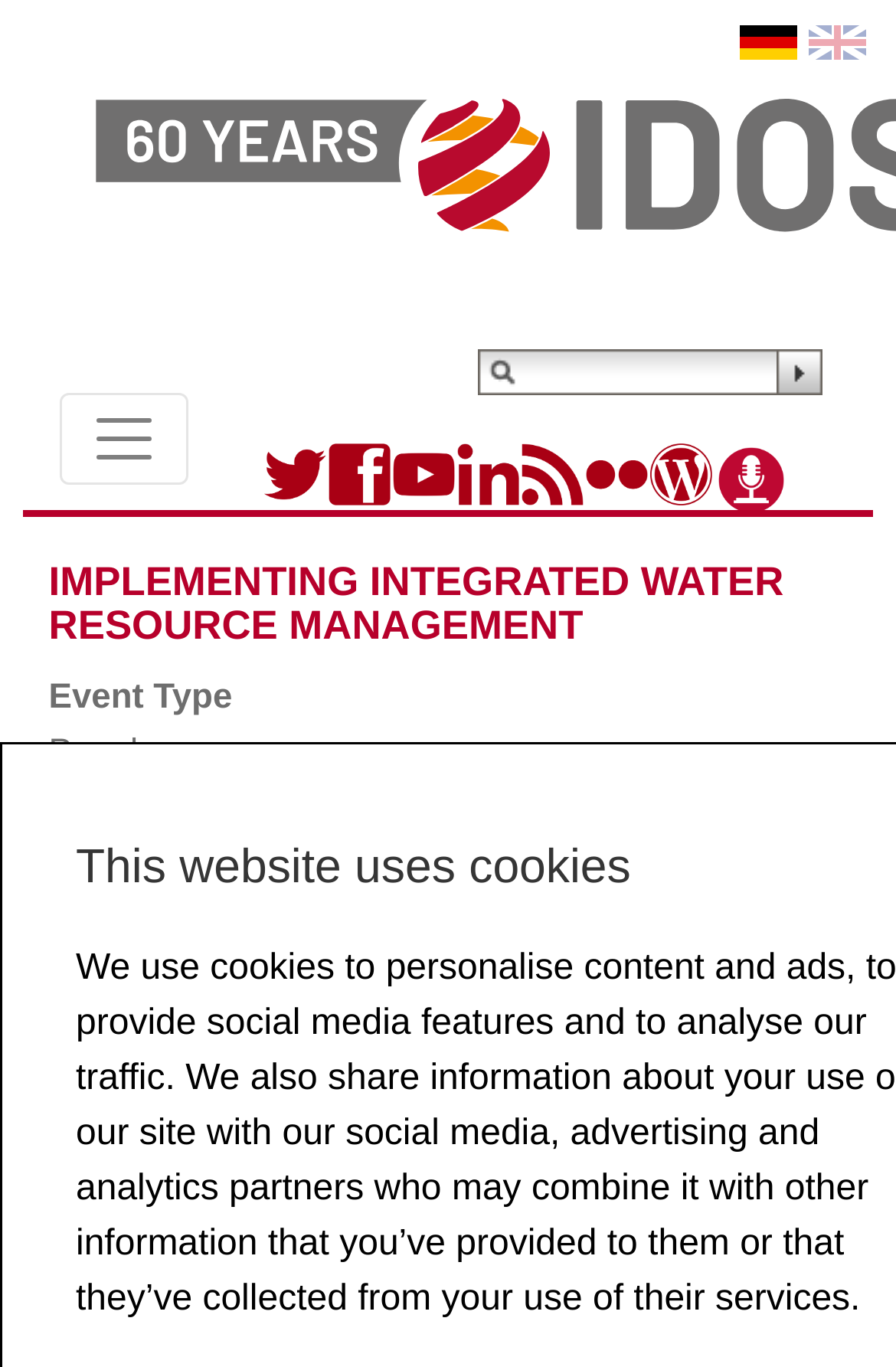What is the date of the event?
Please provide a detailed answer to the question.

I looked at the 'Location/Date' section and found the text 'Bonn, 18.08.2015', so the date of the event is 18.08.2015.